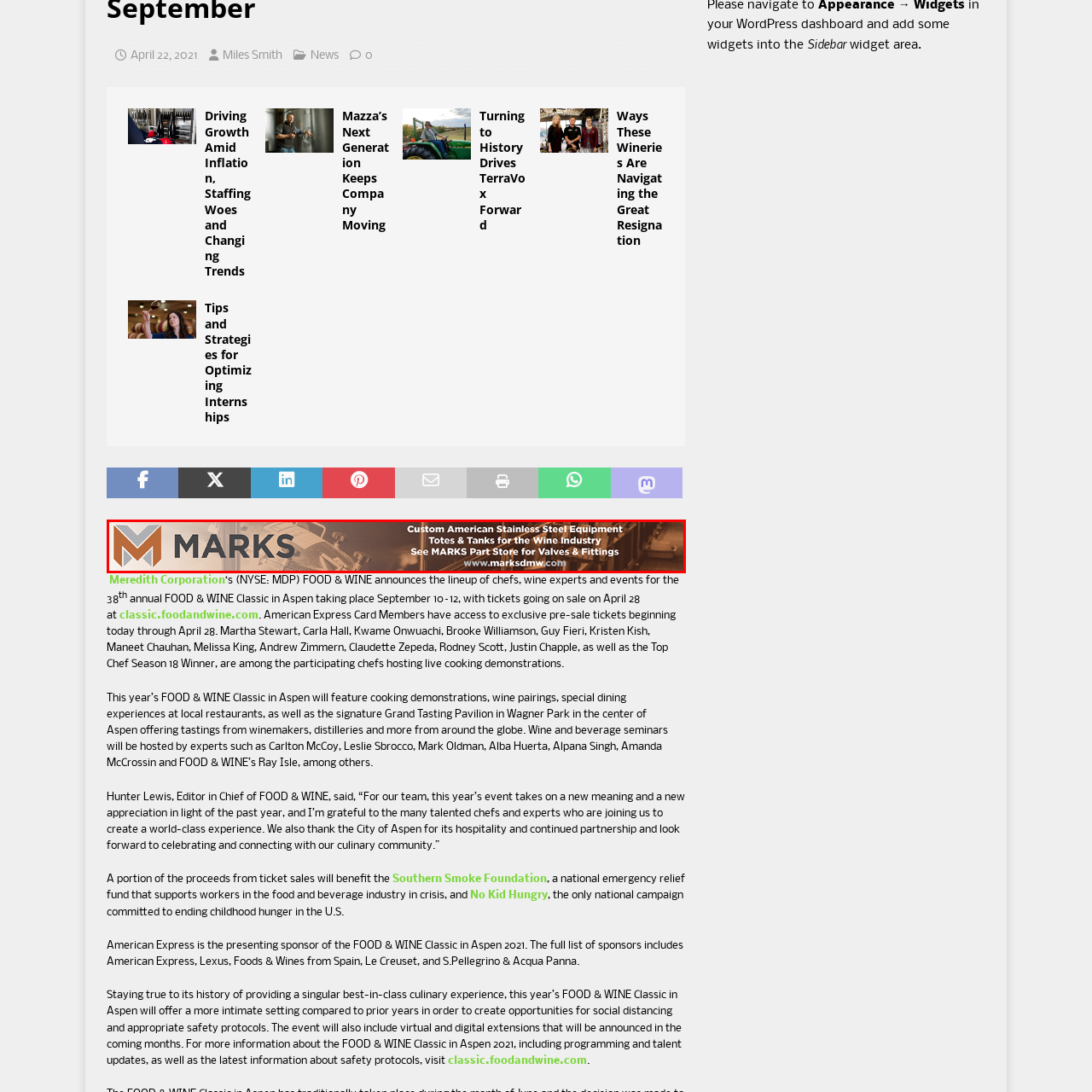Please examine the image highlighted by the red boundary and provide a comprehensive response to the following question based on the visual content: 
What is emphasized in the part store?

The additional text on the banner highlights MARKS' part store where customers can find valves and fittings, emphasizing the company's commitment to quality and service, which is essential for winemakers.